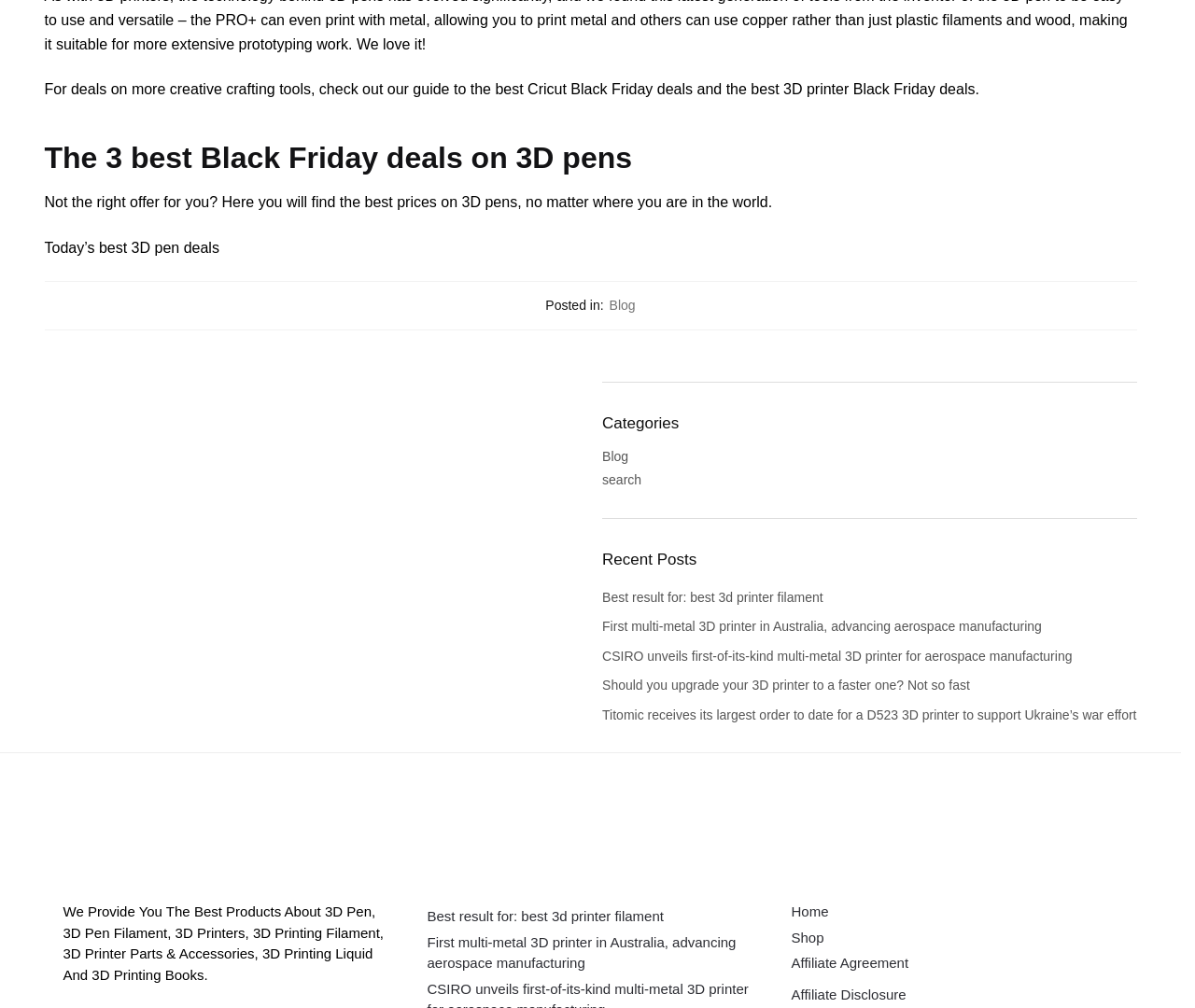Please identify the bounding box coordinates of the clickable element to fulfill the following instruction: "Go to the home page". The coordinates should be four float numbers between 0 and 1, i.e., [left, top, right, bottom].

[0.662, 0.886, 0.693, 0.907]